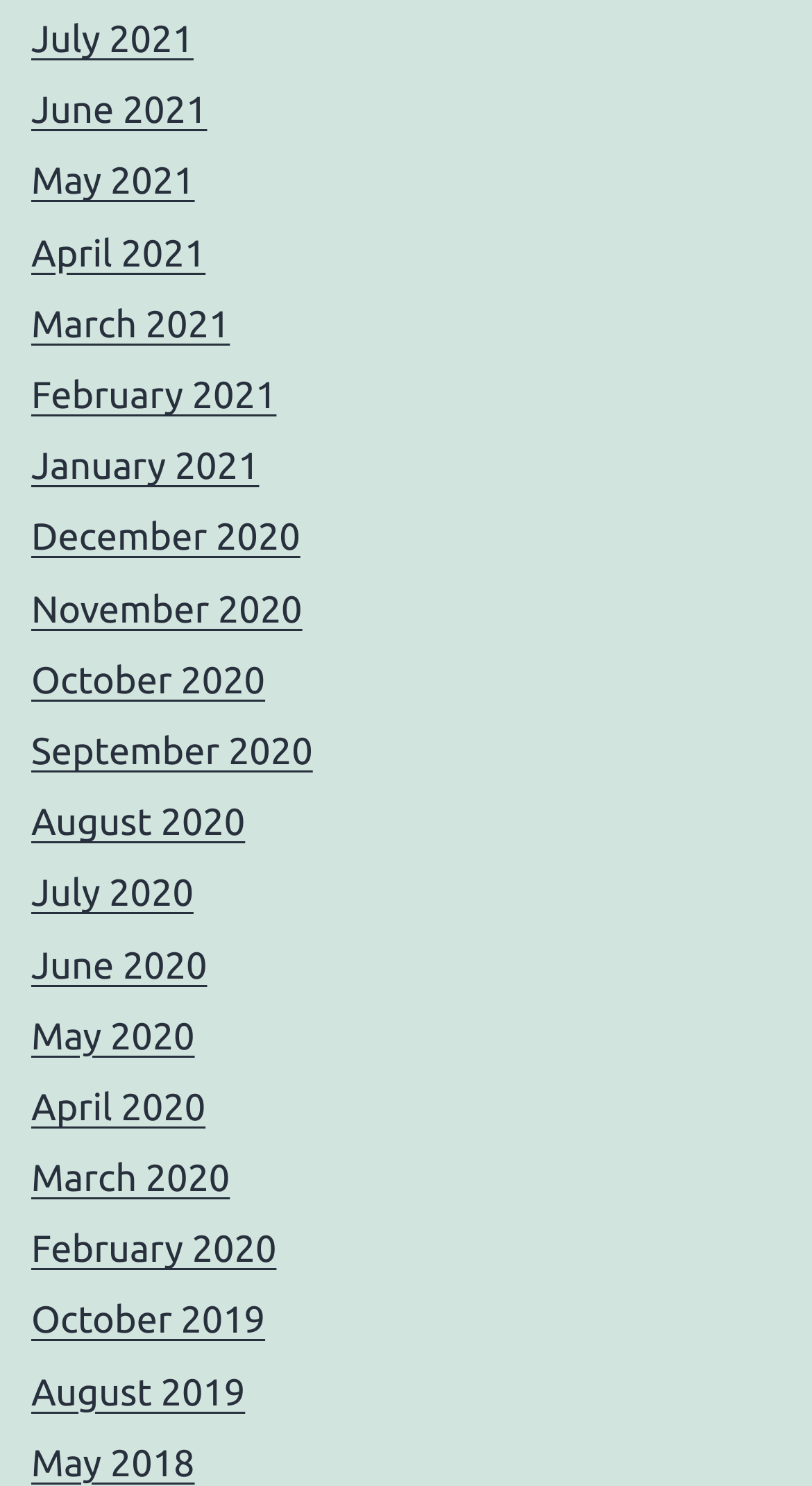Please specify the bounding box coordinates for the clickable region that will help you carry out the instruction: "view July 2021".

[0.038, 0.013, 0.238, 0.041]